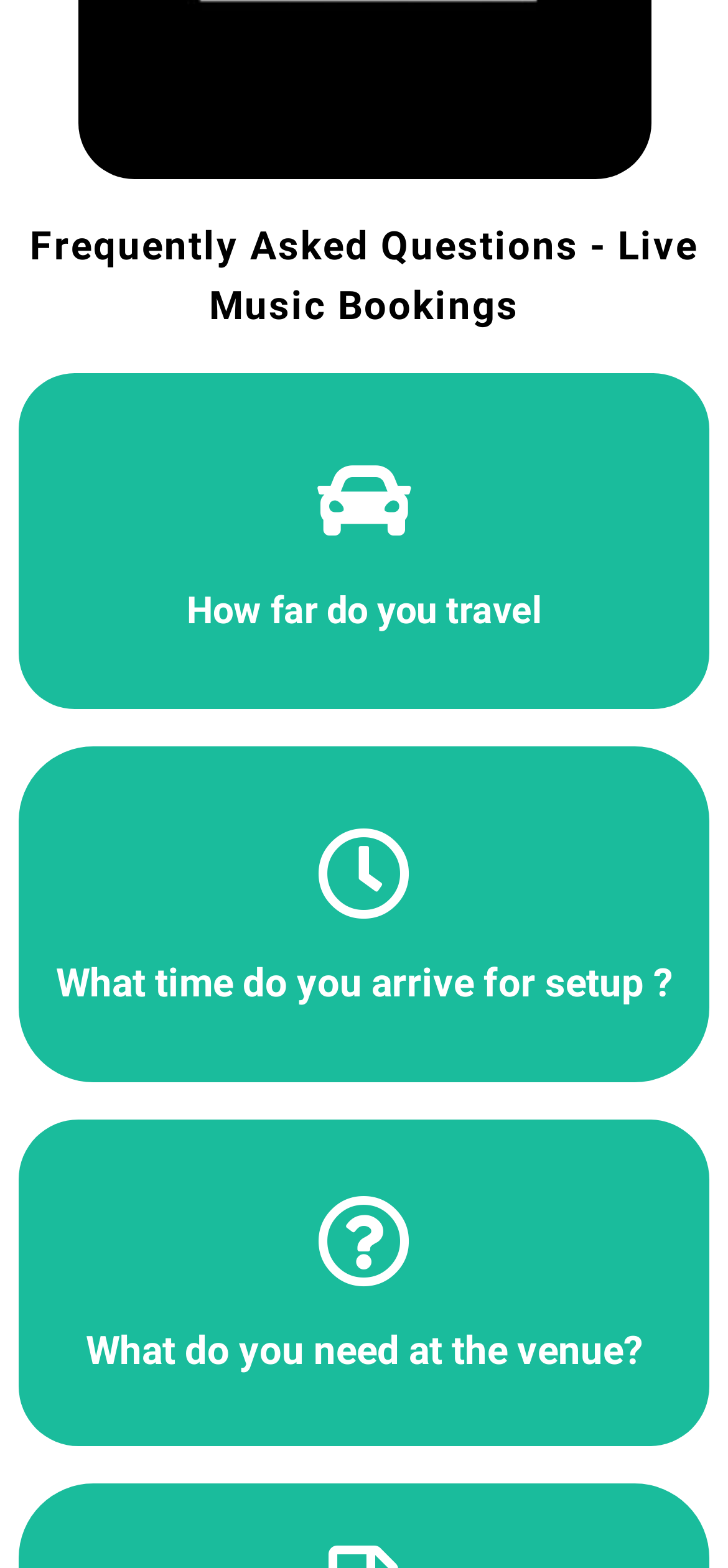What is the minimum space required for setup?
Please give a detailed and elaborate explanation in response to the question.

According to the FAQ section, the minimum space required for setup is 3x2 metre, which is mentioned in the answer to the question 'What do you need at the venue'.